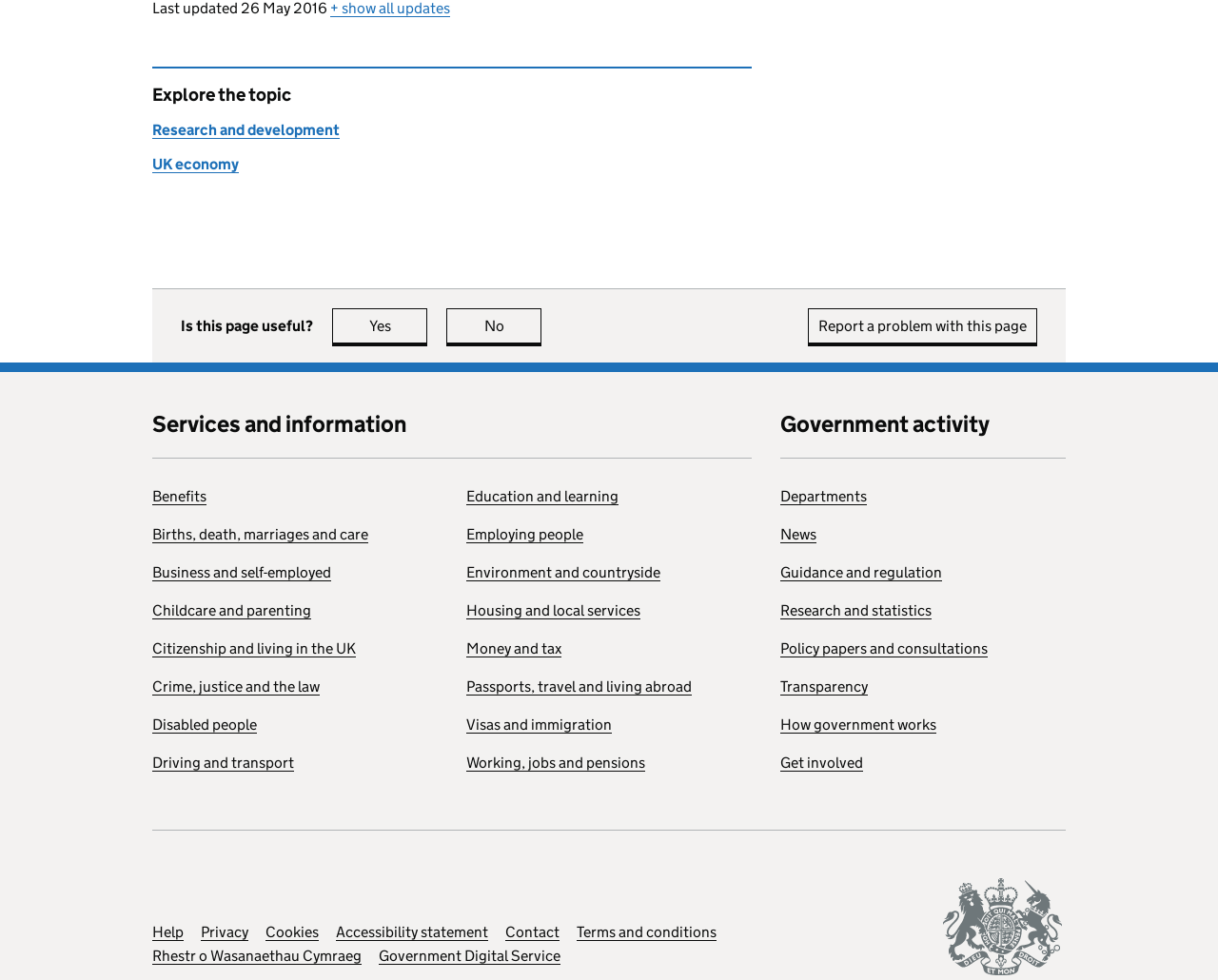Locate the bounding box coordinates of the area to click to fulfill this instruction: "Click on the link for Benefits". The bounding box should be presented as four float numbers between 0 and 1, in the order [left, top, right, bottom].

[0.125, 0.497, 0.17, 0.516]